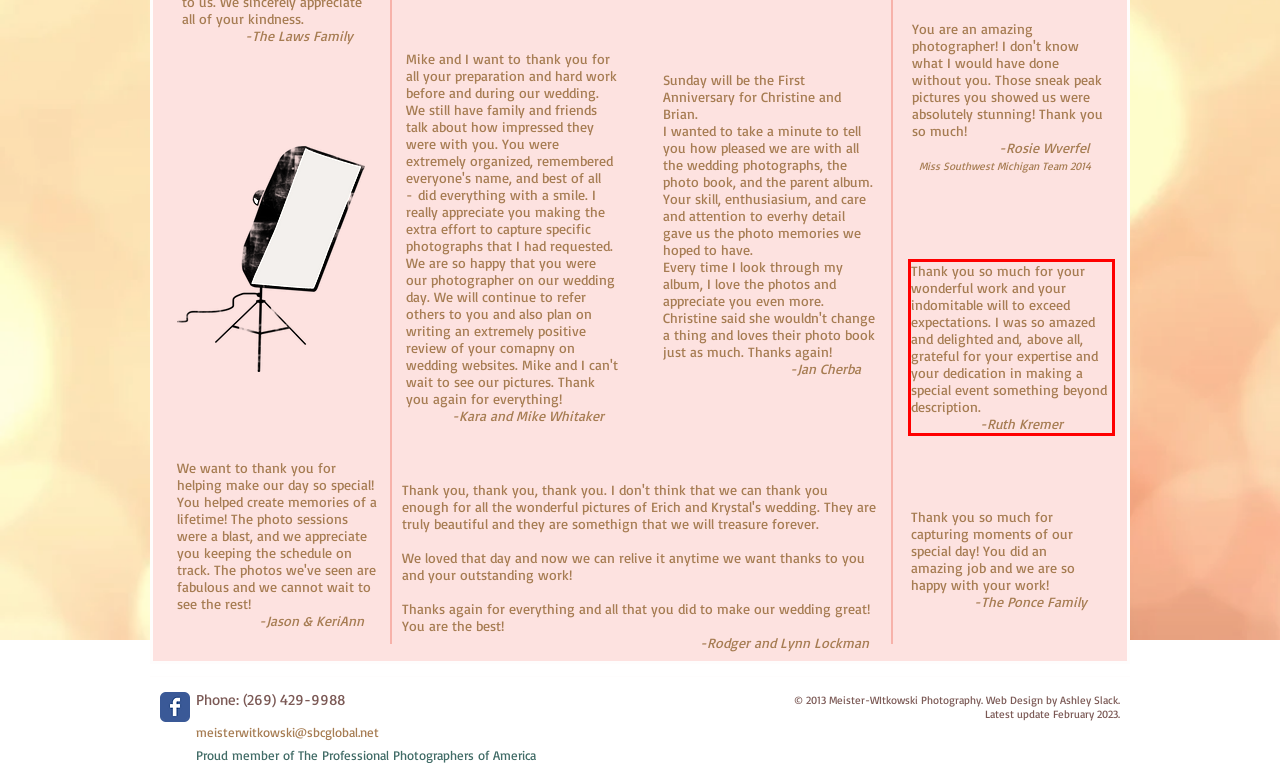Extract and provide the text found inside the red rectangle in the screenshot of the webpage.

Thank you so much for your wonderful work and your indomitable will to exceed expectations. I was so amazed and delighted and, above all, grateful for your expertise and your dedication in making a special event something beyond description. -Ruth Kremer